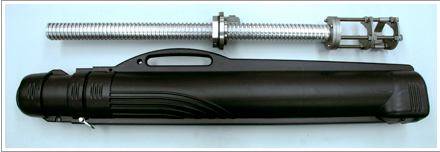Examine the image and give a thorough answer to the following question:
What is the maximum pressure rating of the Easy Tool?

The answer can be found in the caption, which mentions that the Easy Tool is capable of handling pressure ratings up to 2,000 PSI. This information is provided to highlight the tool's functionality and efficiency.